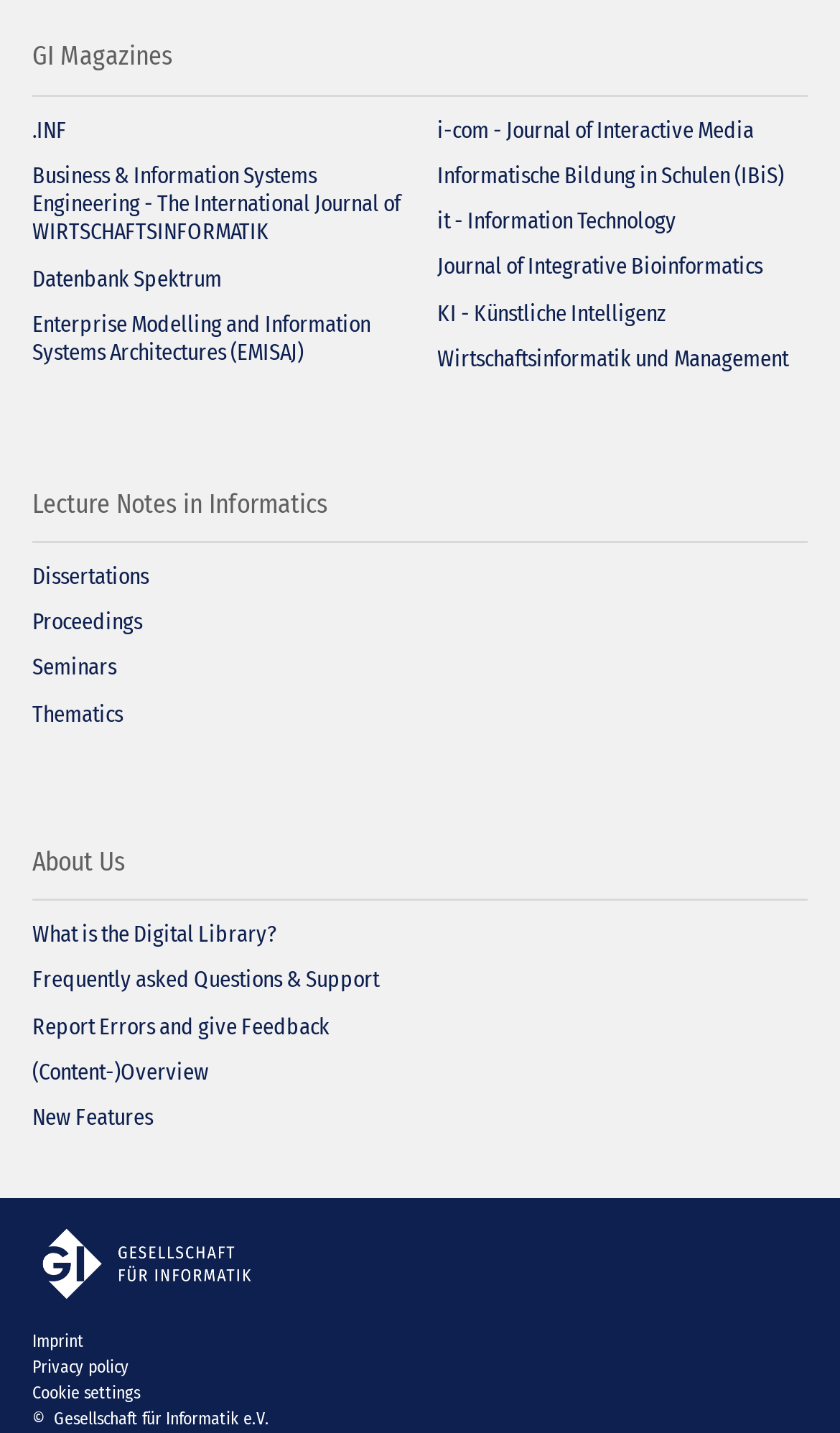How many links are in the footer section?
Based on the screenshot, provide a one-word or short-phrase response.

4